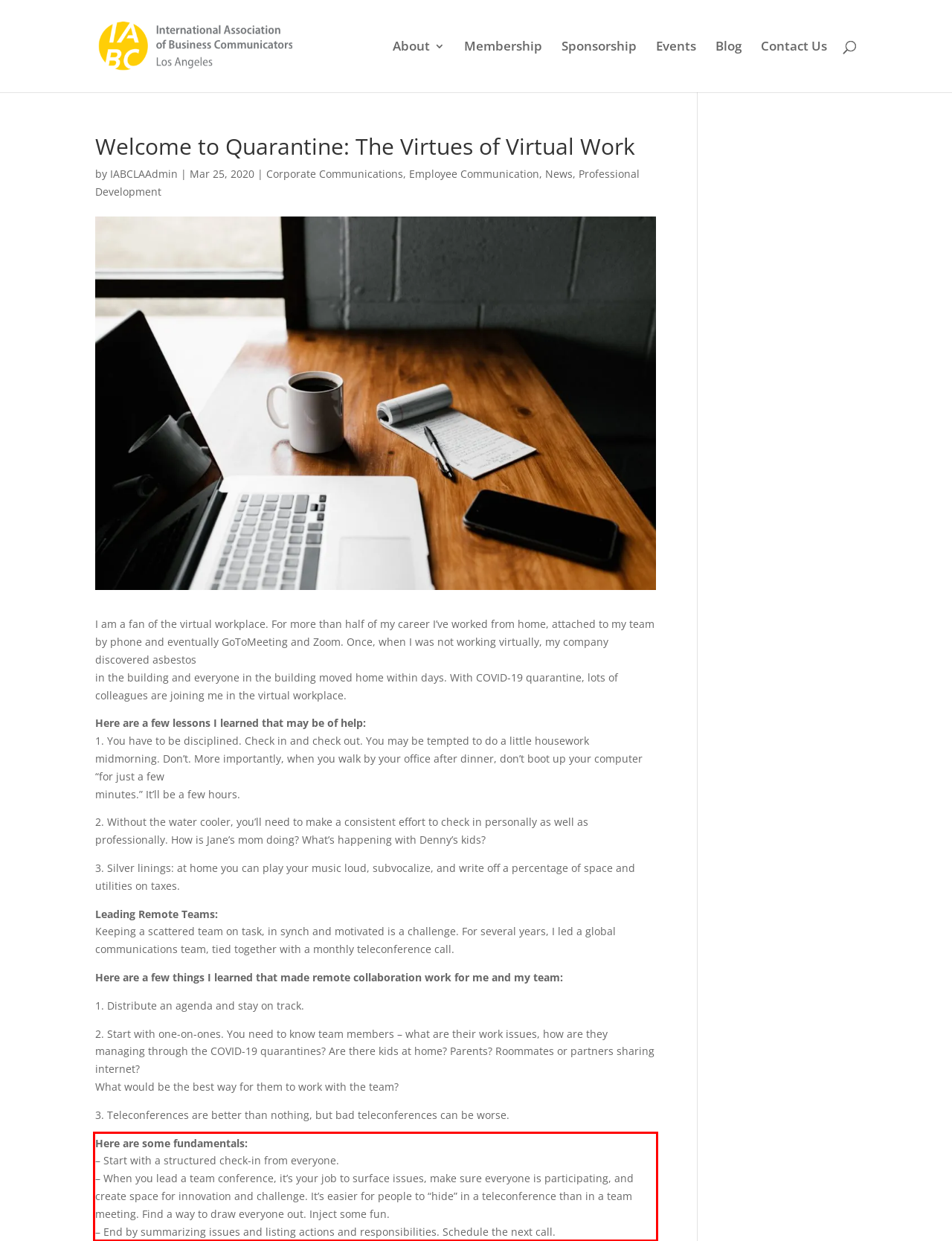You have a screenshot of a webpage with a red bounding box. Identify and extract the text content located inside the red bounding box.

Here are some fundamentals: – Start with a structured check-in from everyone. – When you lead a team conference, it’s your job to surface issues, make sure everyone is participating, and create space for innovation and challenge. It’s easier for people to “hide” in a teleconference than in a team meeting. Find a way to draw everyone out. Inject some fun. – End by summarizing issues and listing actions and responsibilities. Schedule the next call.